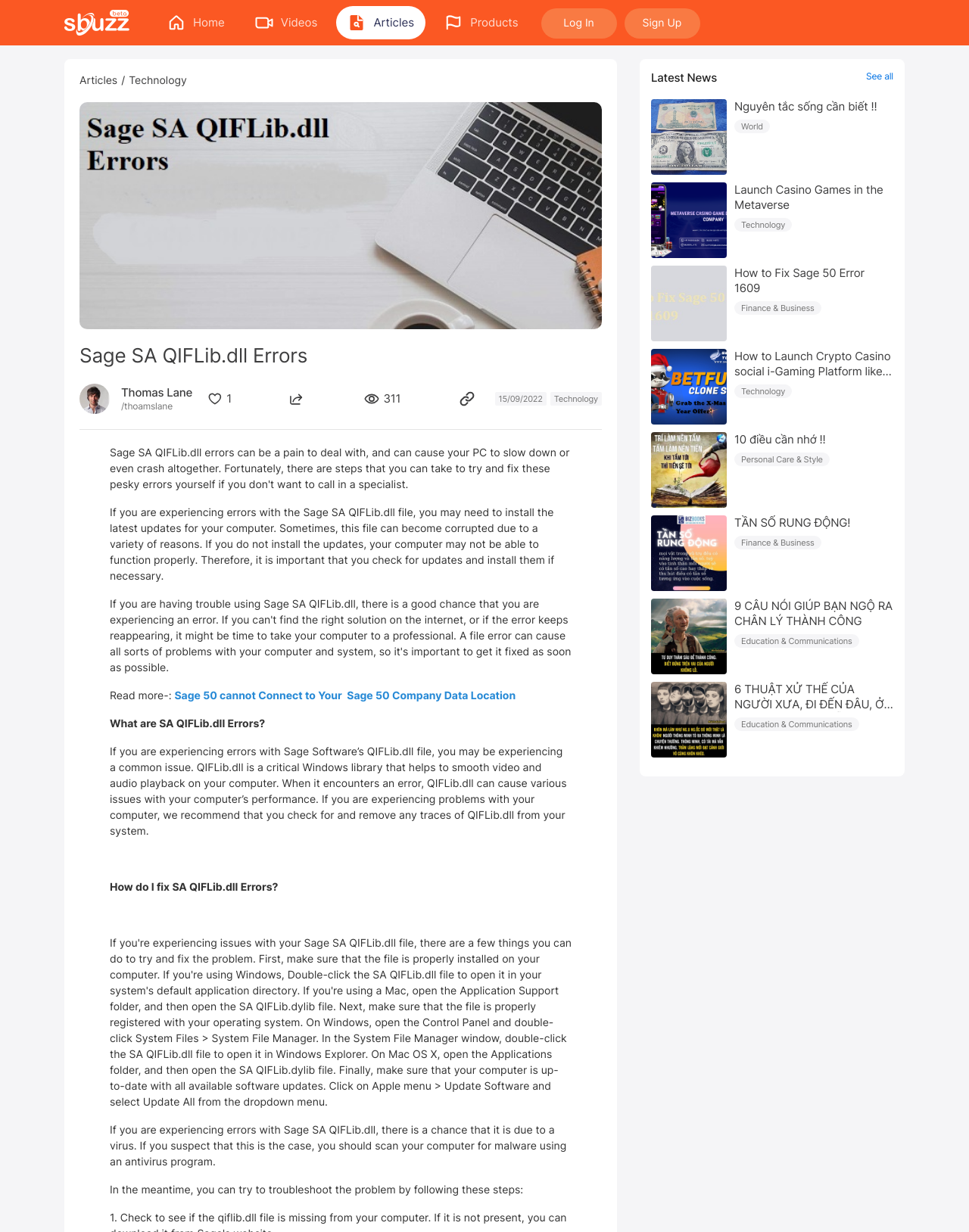Locate and generate the text content of the webpage's heading.

Sage SA QIFLib.dll Errors